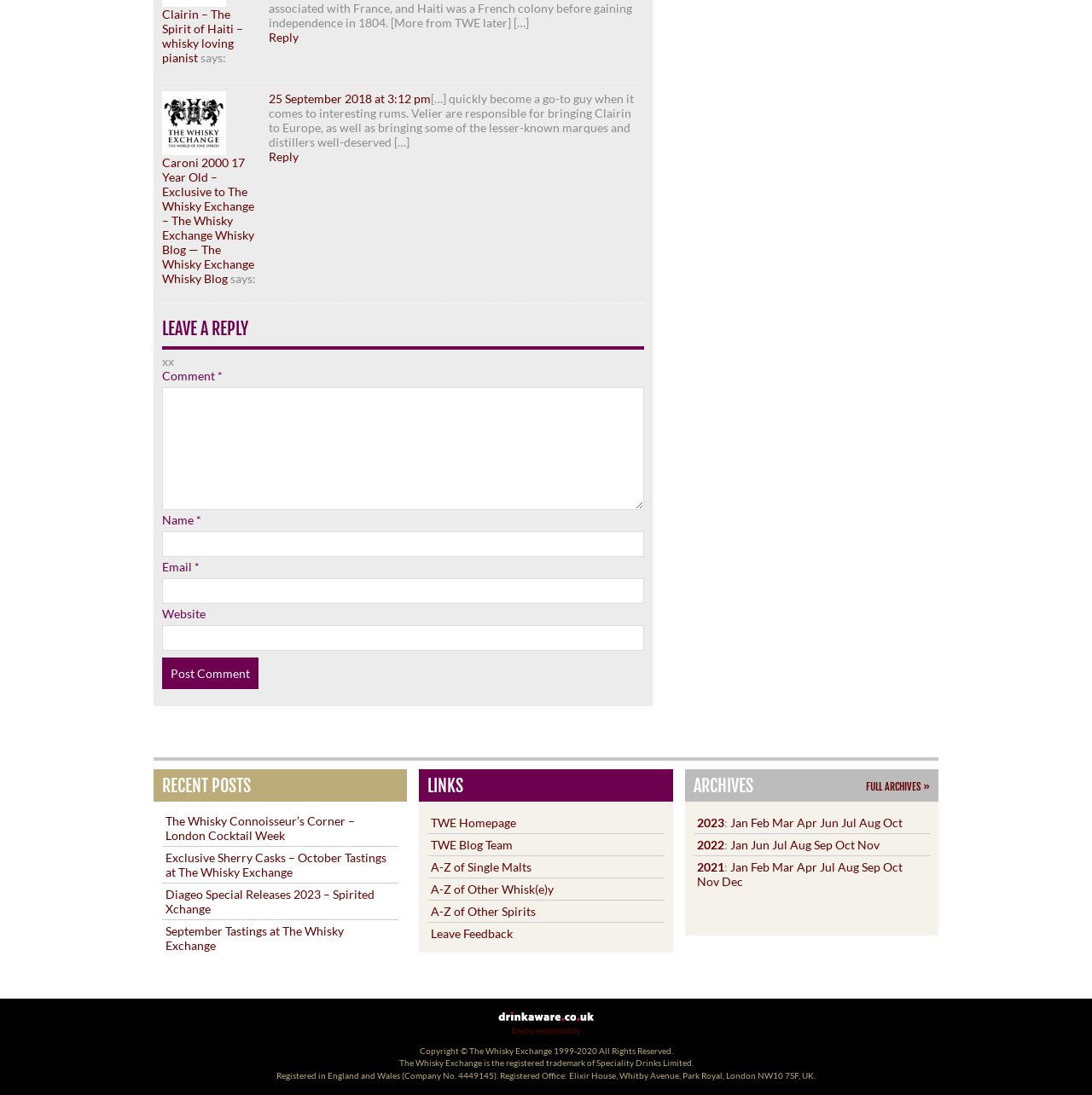Answer the question below using just one word or a short phrase: 
How many textboxes are required in the comment section?

3